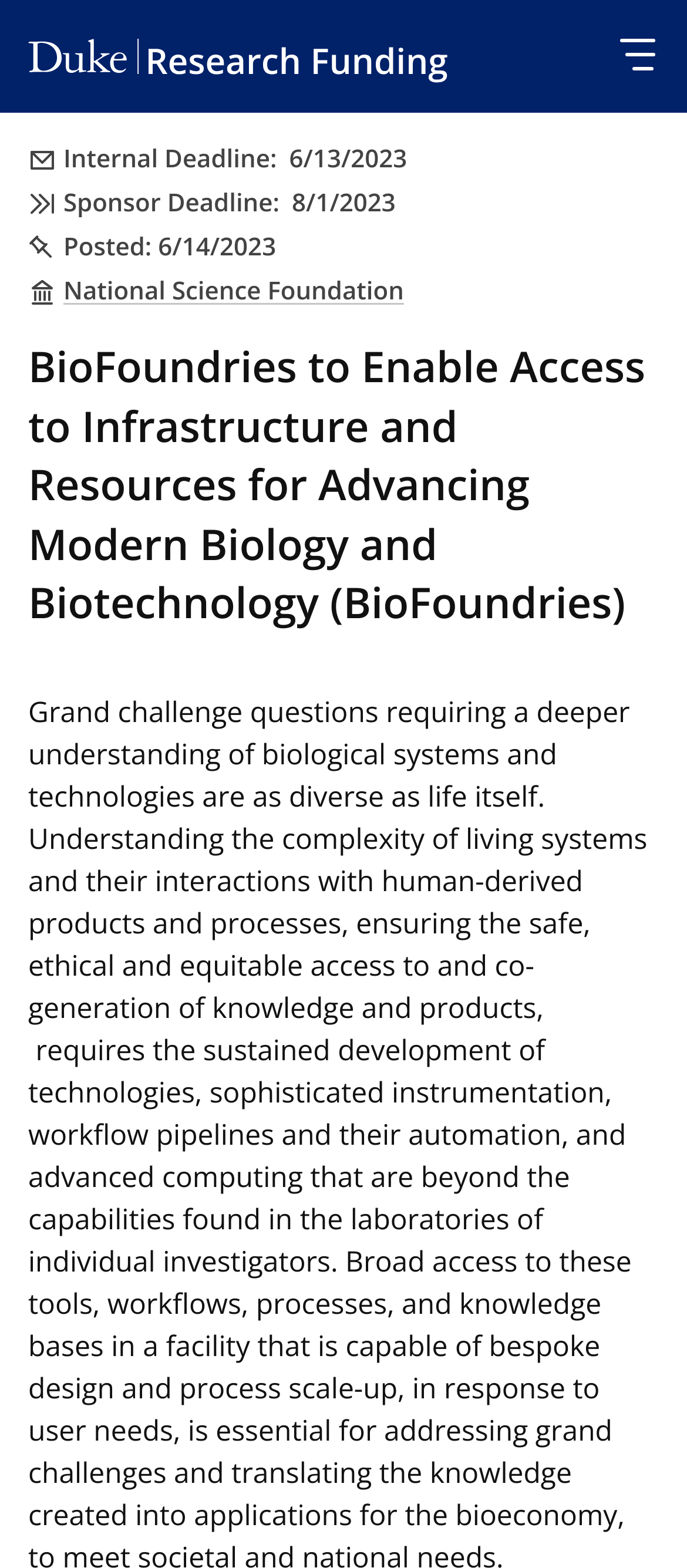What is the deadline for the sponsor?
Kindly offer a detailed explanation using the data available in the image.

I found a time element with the description 'Sponsor Deadline' which contains a static text element with the value '8/1/2023'. This suggests that the deadline for the sponsor is August 1, 2023.